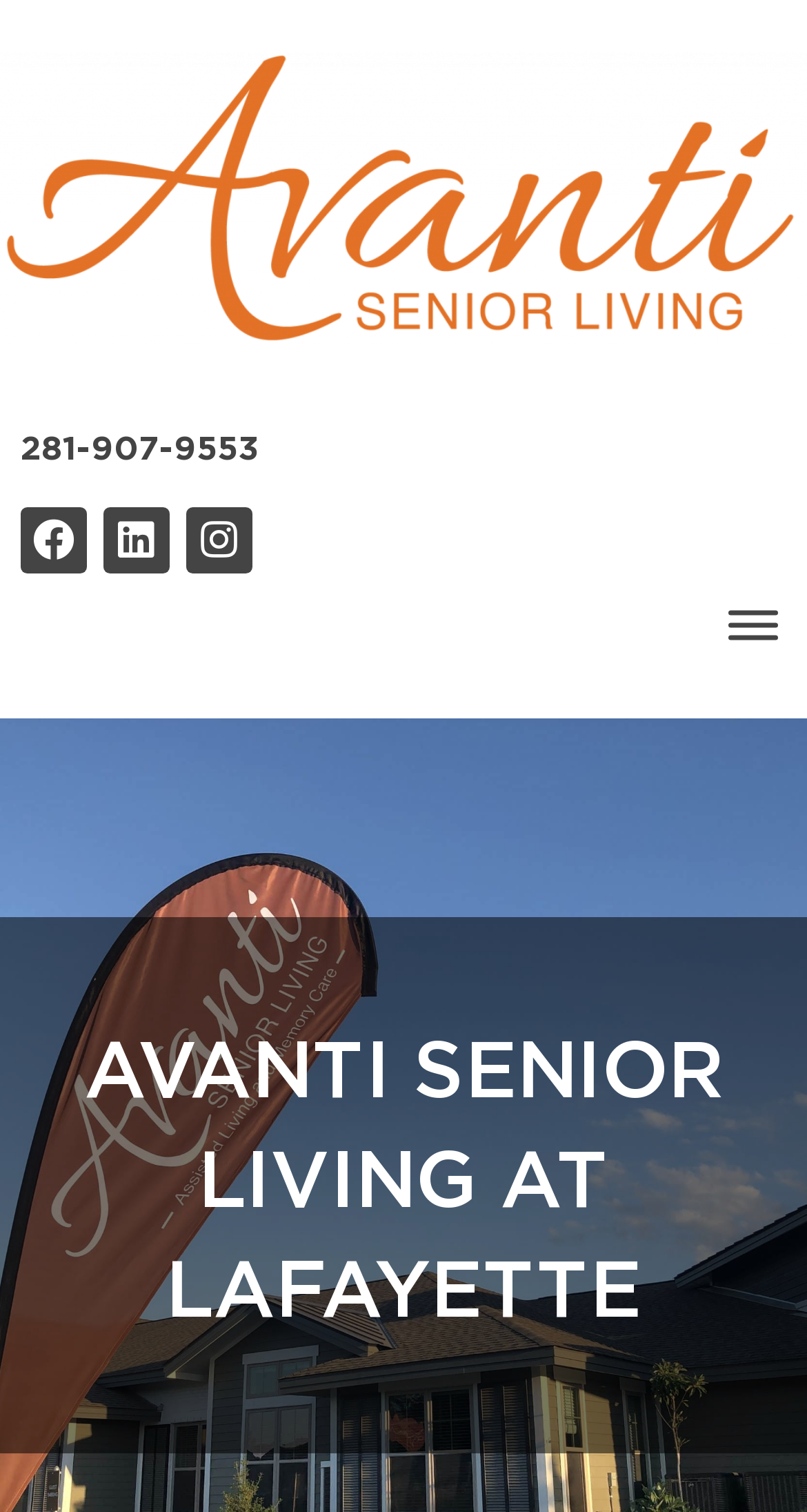Can you find and generate the webpage's heading?

AVANTI SENIOR LIVING AT LAFAYETTE